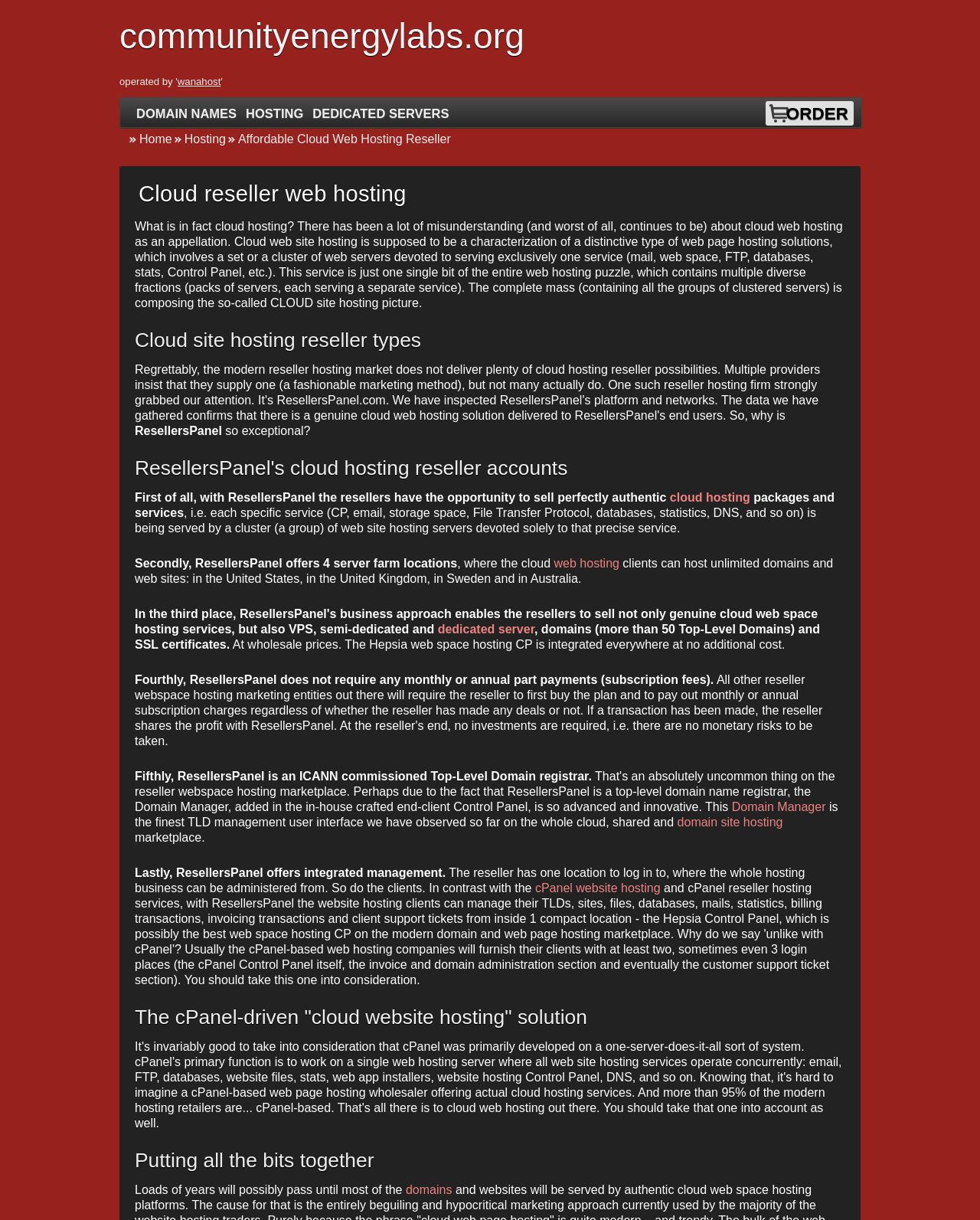Locate the bounding box coordinates of the clickable area to execute the instruction: "Click on the 'cloud hosting' link". Provide the coordinates as four float numbers between 0 and 1, represented as [left, top, right, bottom].

[0.683, 0.402, 0.765, 0.413]